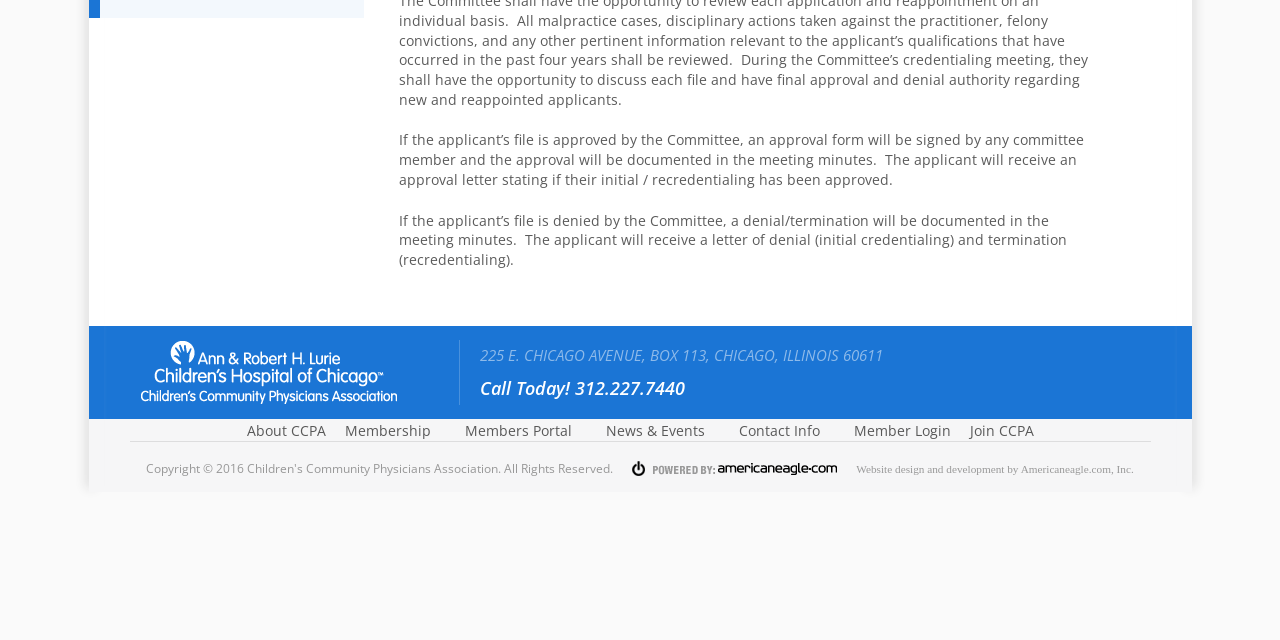Extract the bounding box coordinates for the UI element described as: "Membership".

[0.269, 0.657, 0.336, 0.687]